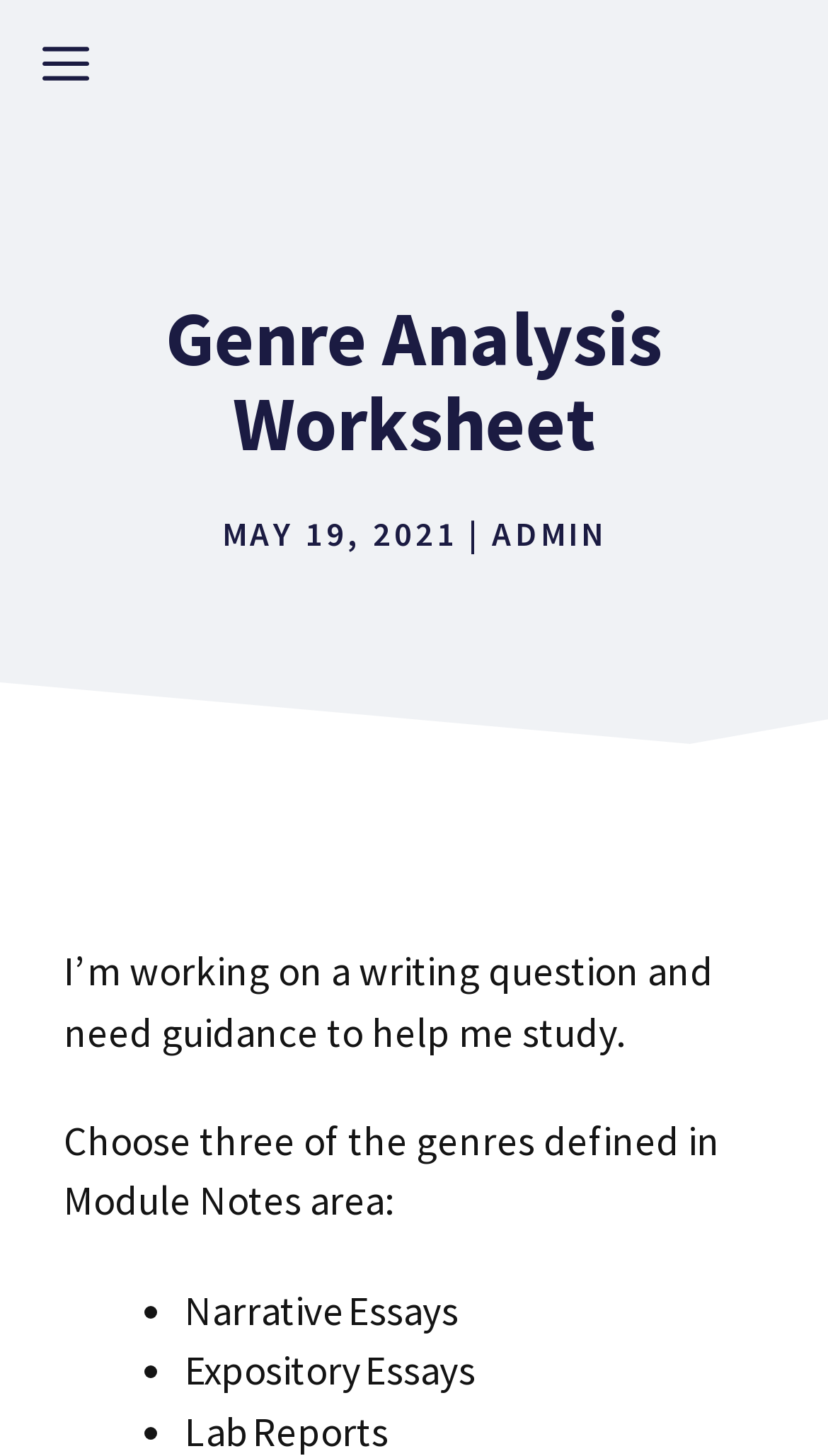Provide a short, one-word or phrase answer to the question below:
What is the purpose of the webpage?

To help with a writing question